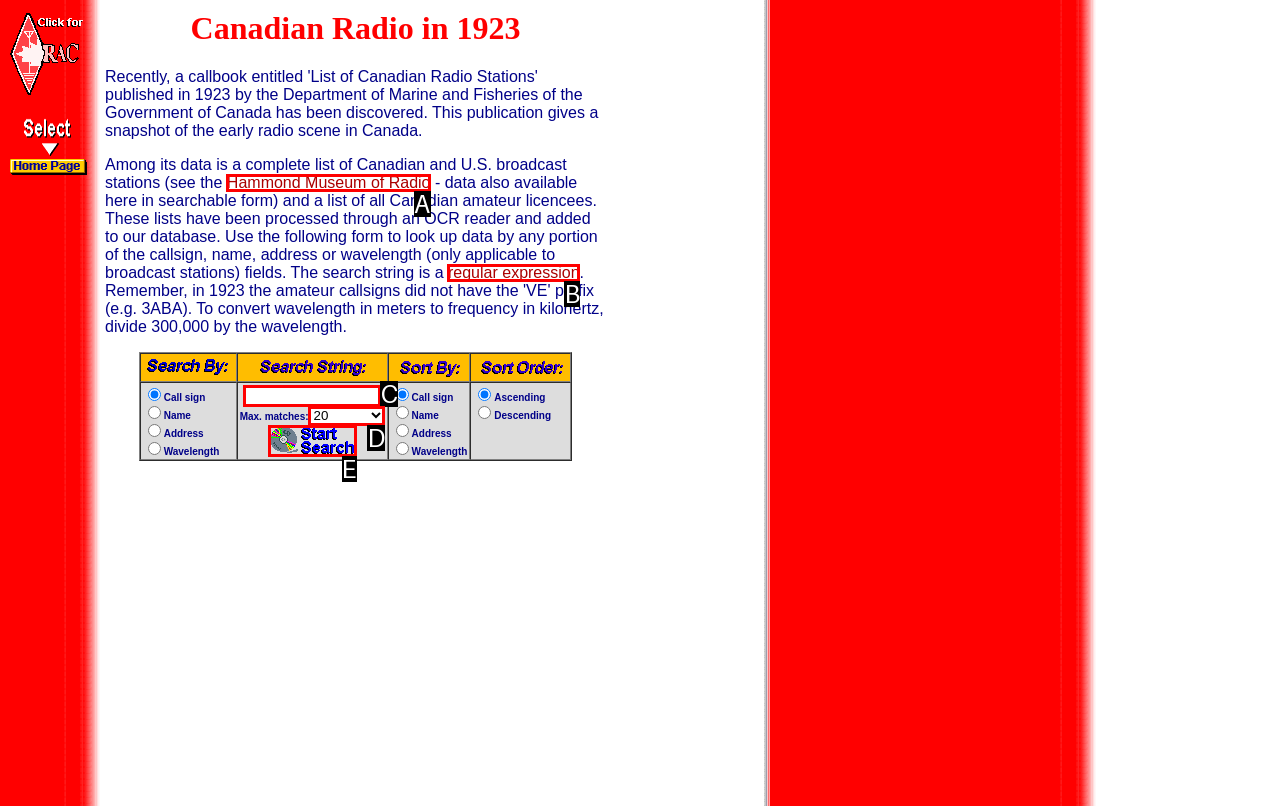Tell me which one HTML element best matches the description: regular expression
Answer with the option's letter from the given choices directly.

B